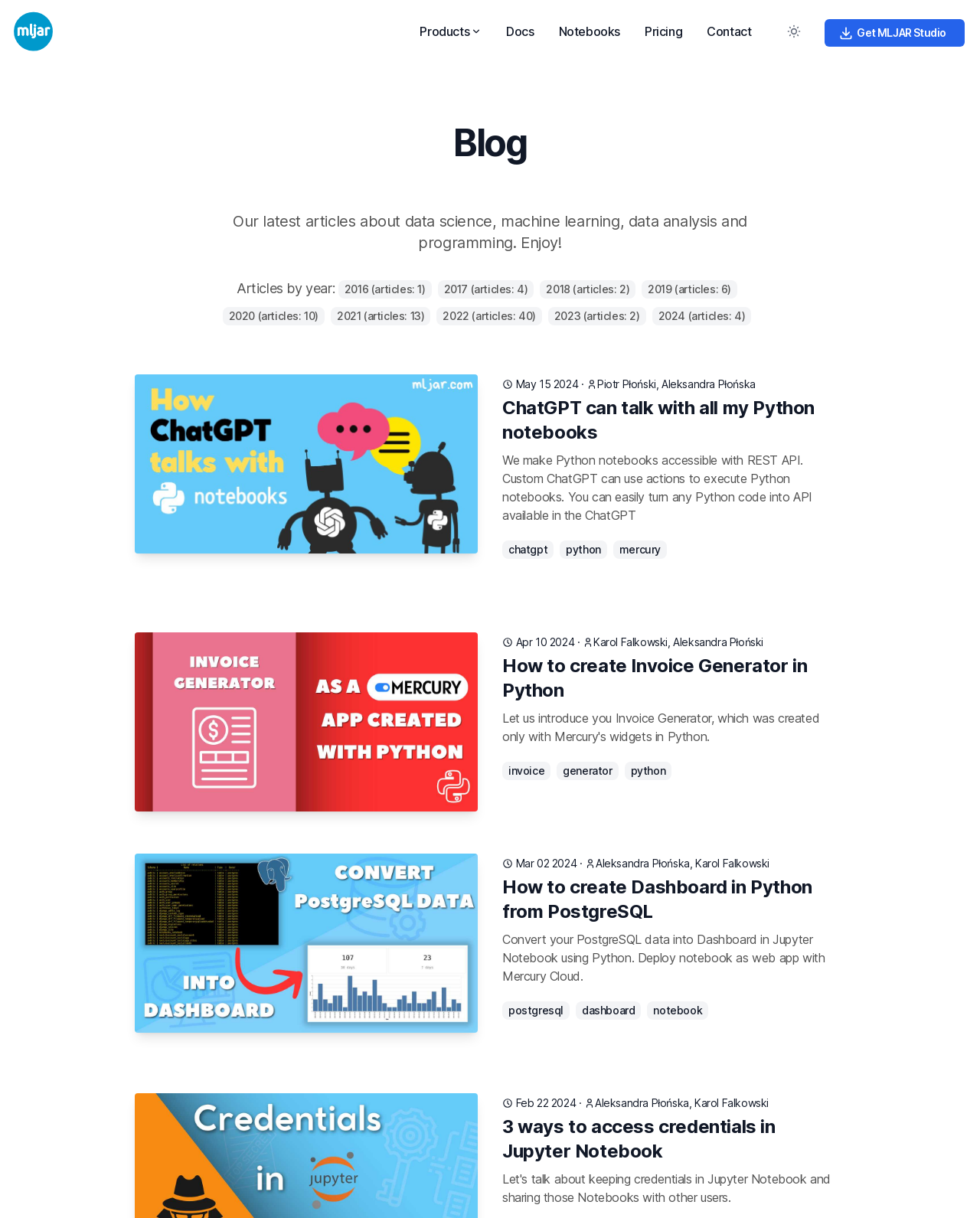Can you provide the bounding box coordinates for the element that should be clicked to implement the instruction: "Read the article about ChatGPT"?

[0.138, 0.307, 0.488, 0.489]